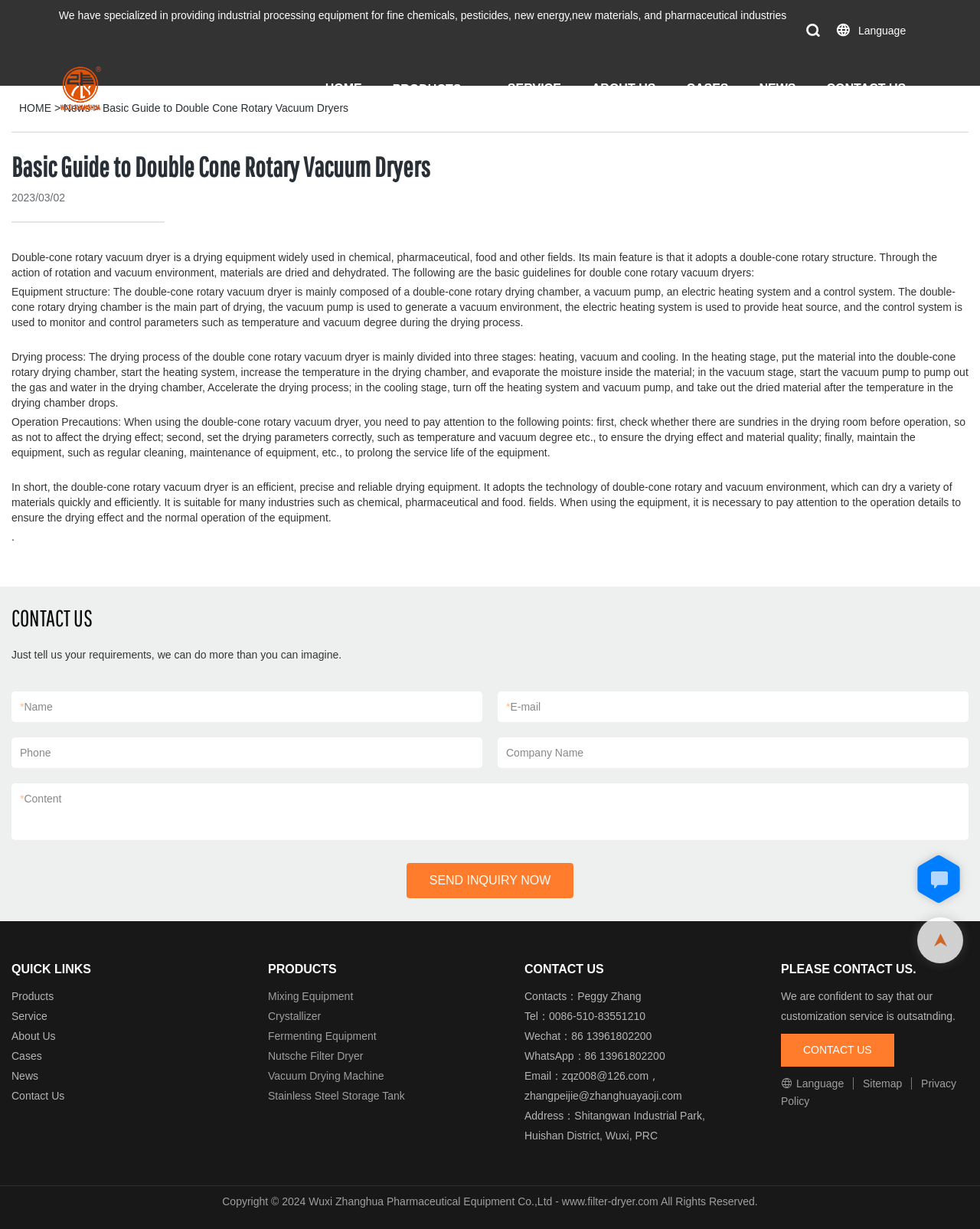What is the company name of the contact person Peggy Zhang?
Please respond to the question with a detailed and informative answer.

The webpage provides the contact information of Peggy Zhang, which includes the company name Wuxi Zhanghua Pharmaceutical Equipment Co.,Ltd.